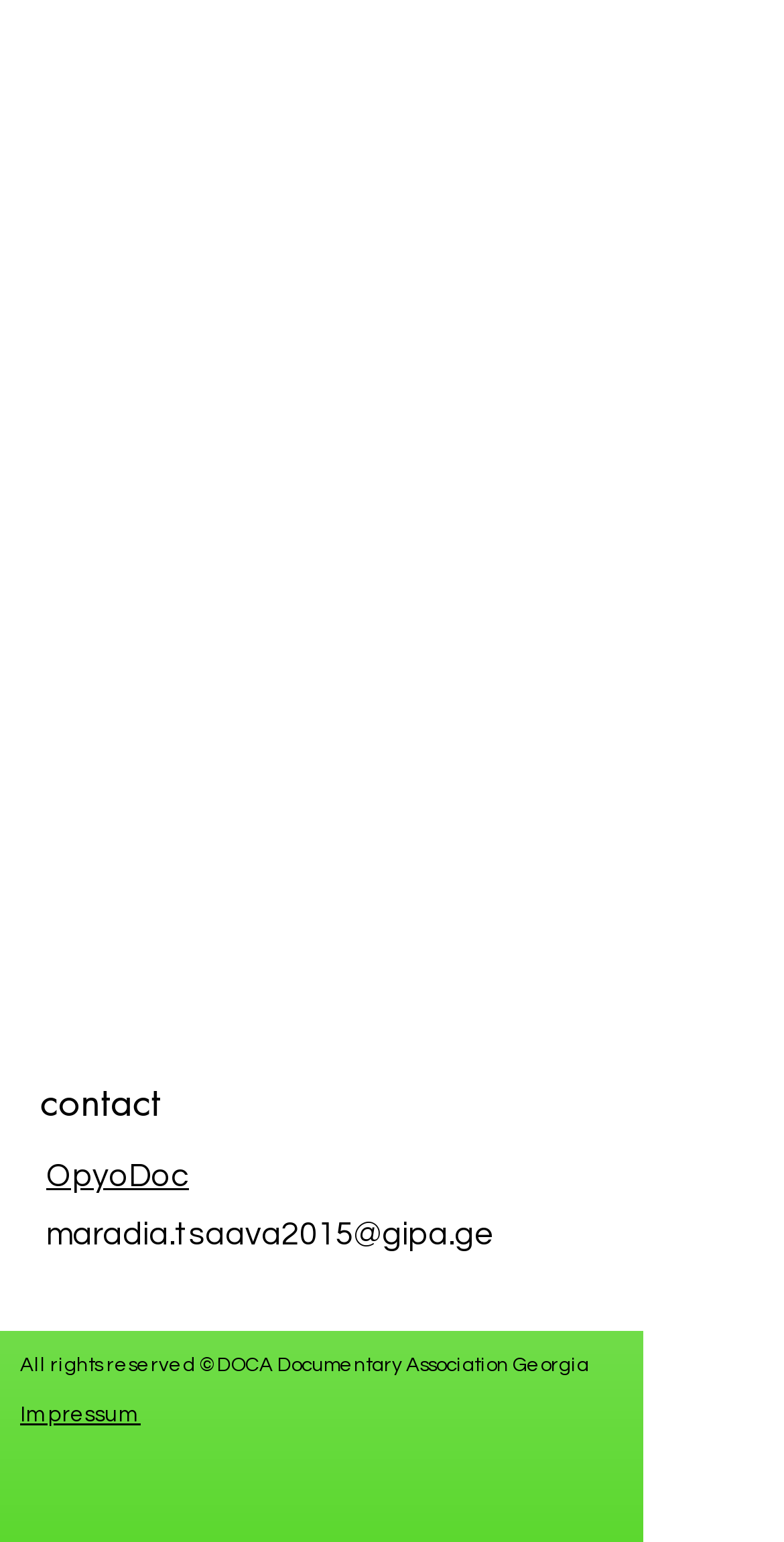What is the name of the organization?
Examine the webpage screenshot and provide an in-depth answer to the question.

I found the answer by looking at the copyright information at the bottom of the page, which states 'All rights reserved © DOCA Documentary Association Georgia'. This suggests that DOCA Documentary Association Georgia is the organization that owns the webpage.